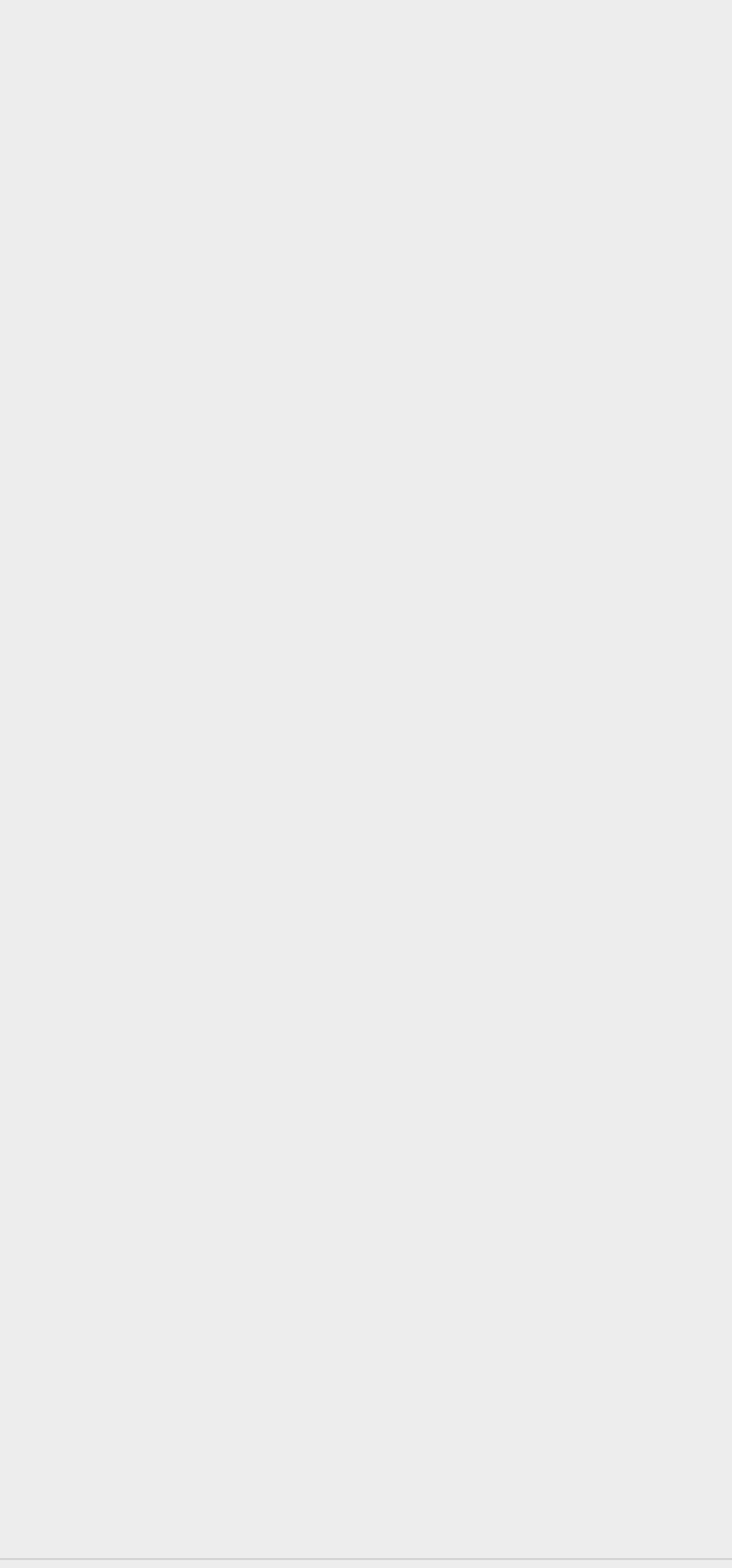Show the bounding box coordinates of the element that should be clicked to complete the task: "View the Mochi Muffins recipe".

[0.397, 0.265, 0.949, 0.319]